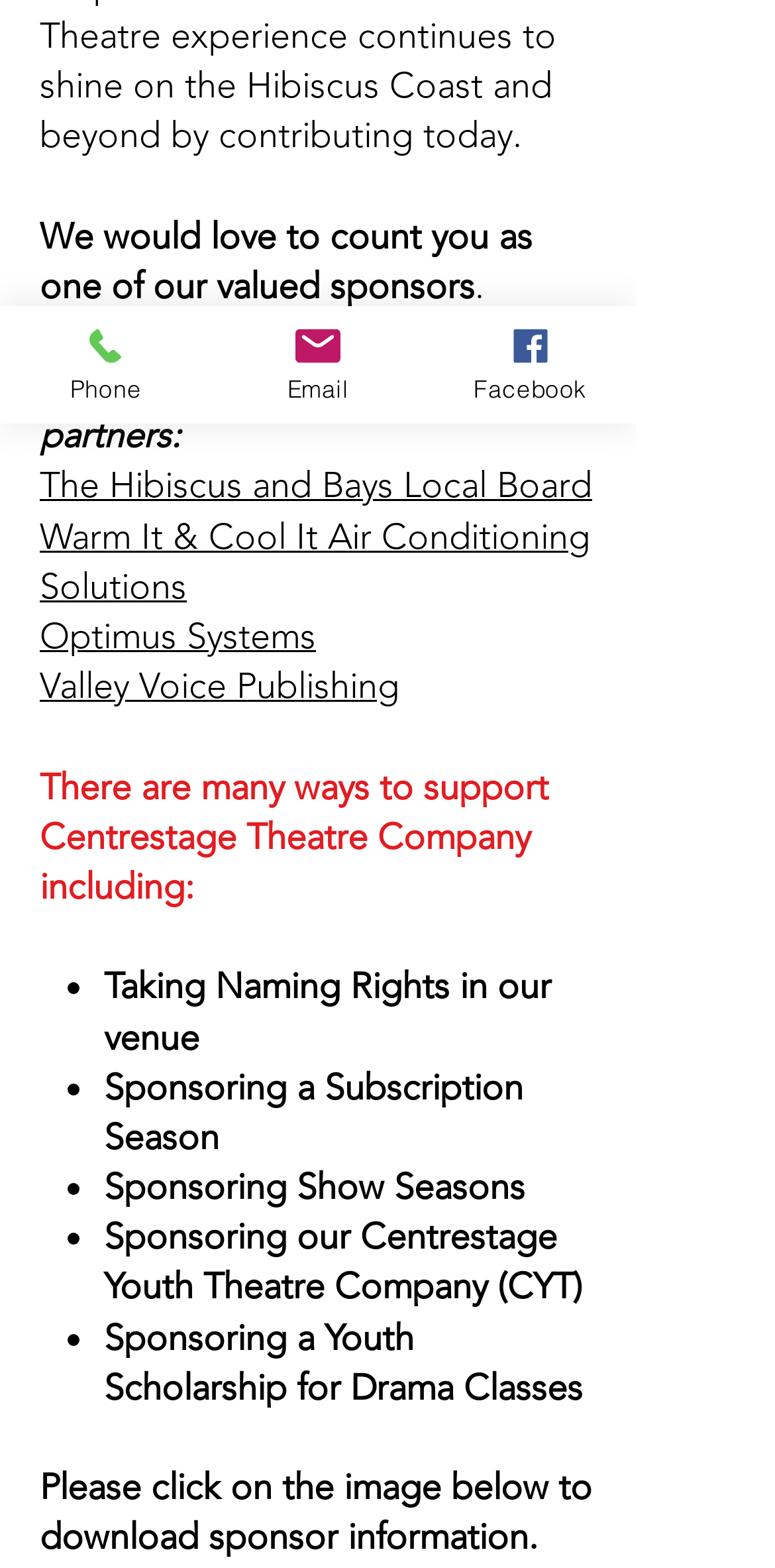Predict the bounding box coordinates of the UI element that matches this description: "Phone". The coordinates should be in the format [left, top, right, bottom] with each value between 0 and 1.

[0.0, 0.195, 0.274, 0.27]